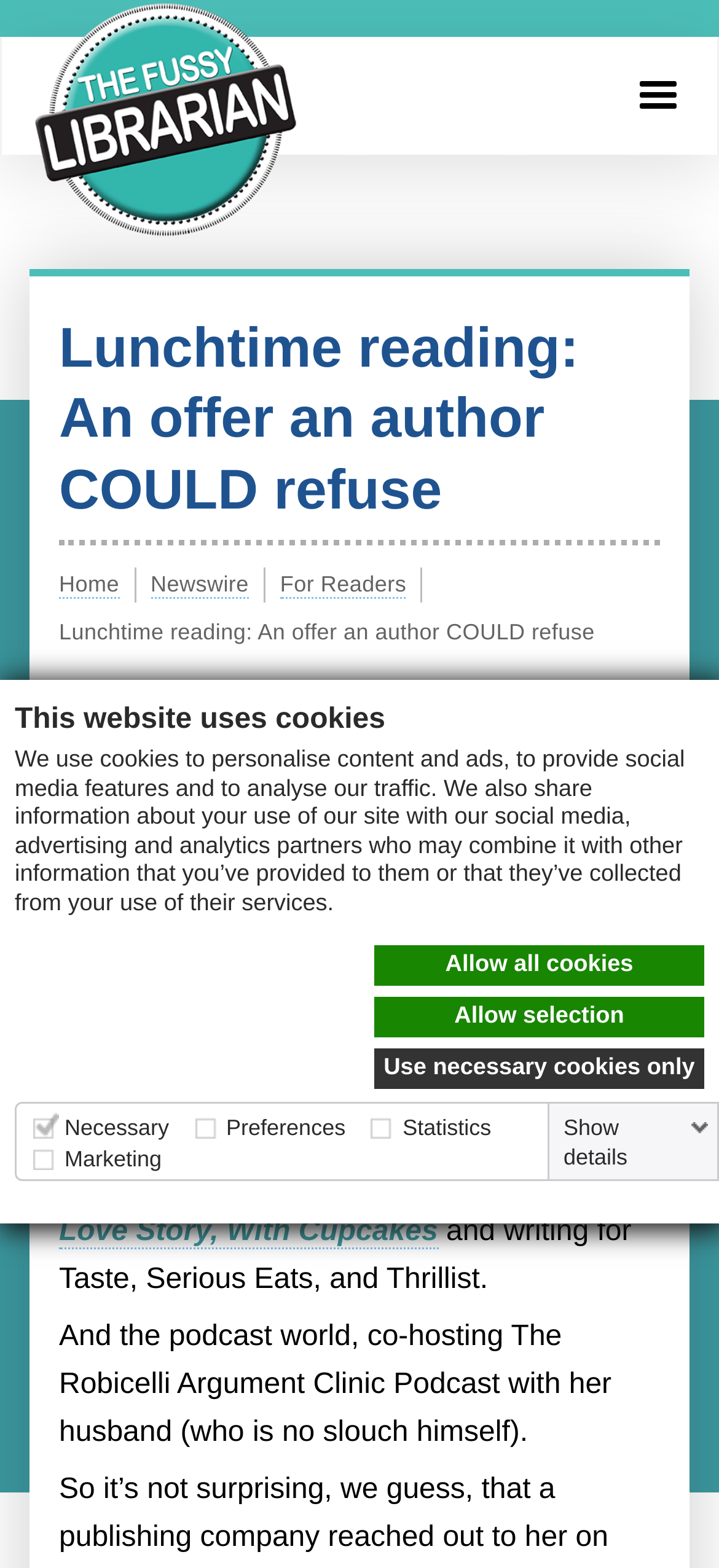Given the description of a UI element: "Cover Letter Examples", identify the bounding box coordinates of the matching element in the webpage screenshot.

None